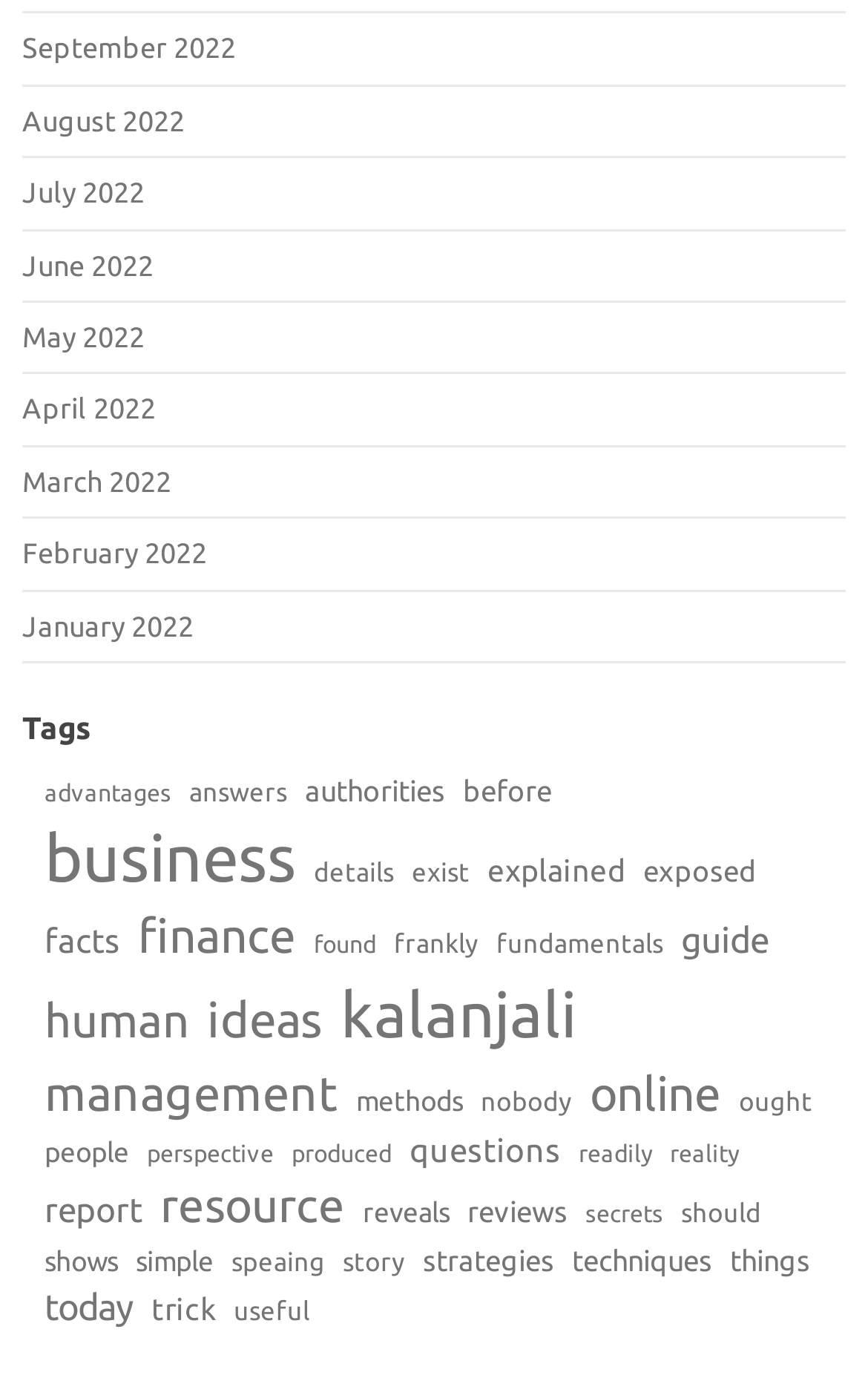How many categories are listed on the webpage?
Please provide a comprehensive answer based on the information in the image.

After counting the links on the webpage, I found that there are 43 categories listed, excluding the monthly links at the top.